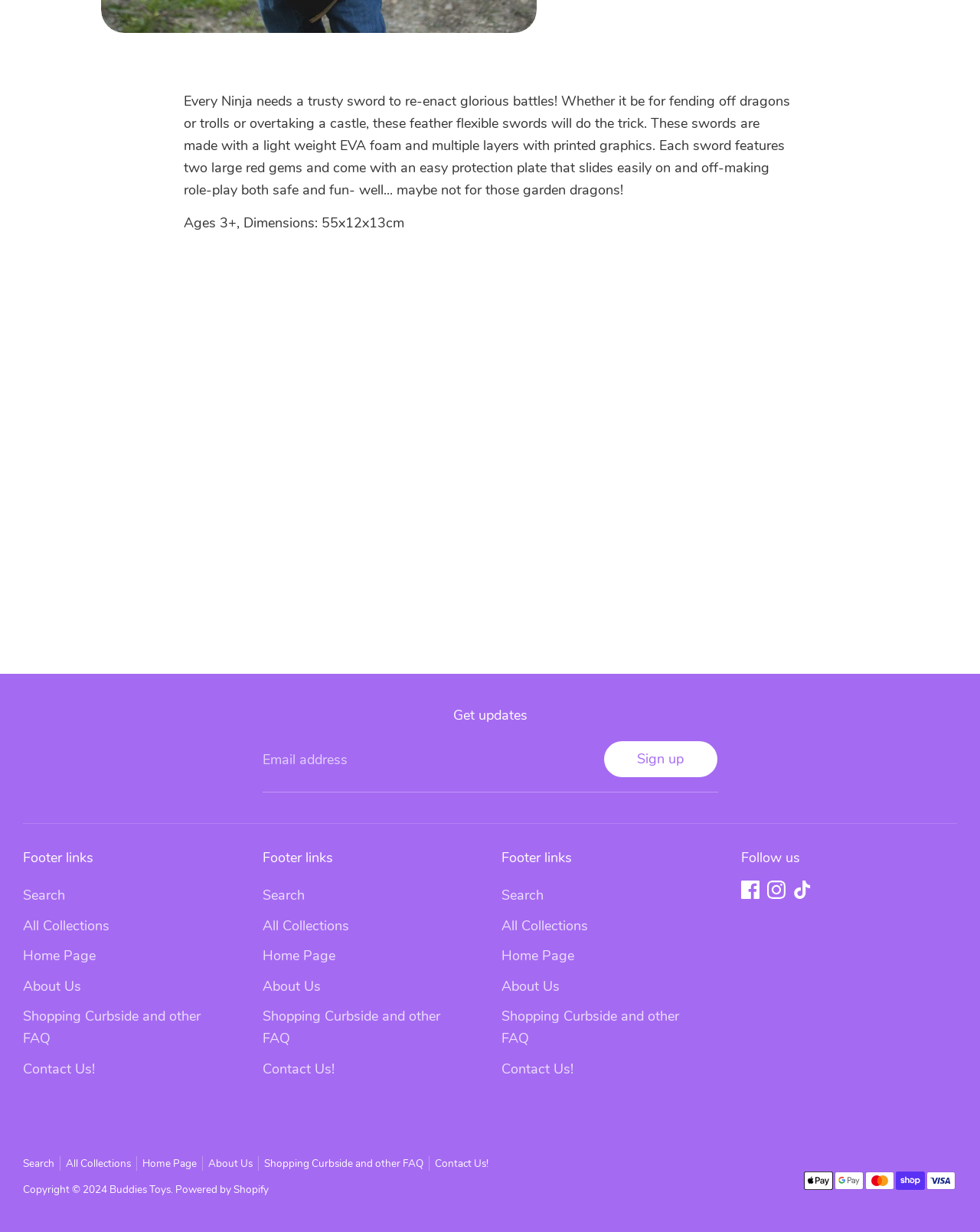Please answer the following question using a single word or phrase: 
What is the purpose of the 'Sign up' button?

To get updates